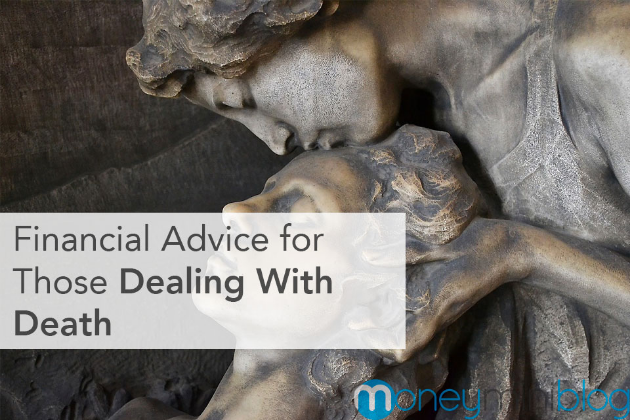Respond to the question below with a single word or phrase: What is the branding reflected in the design?

MoneyMiniBlog